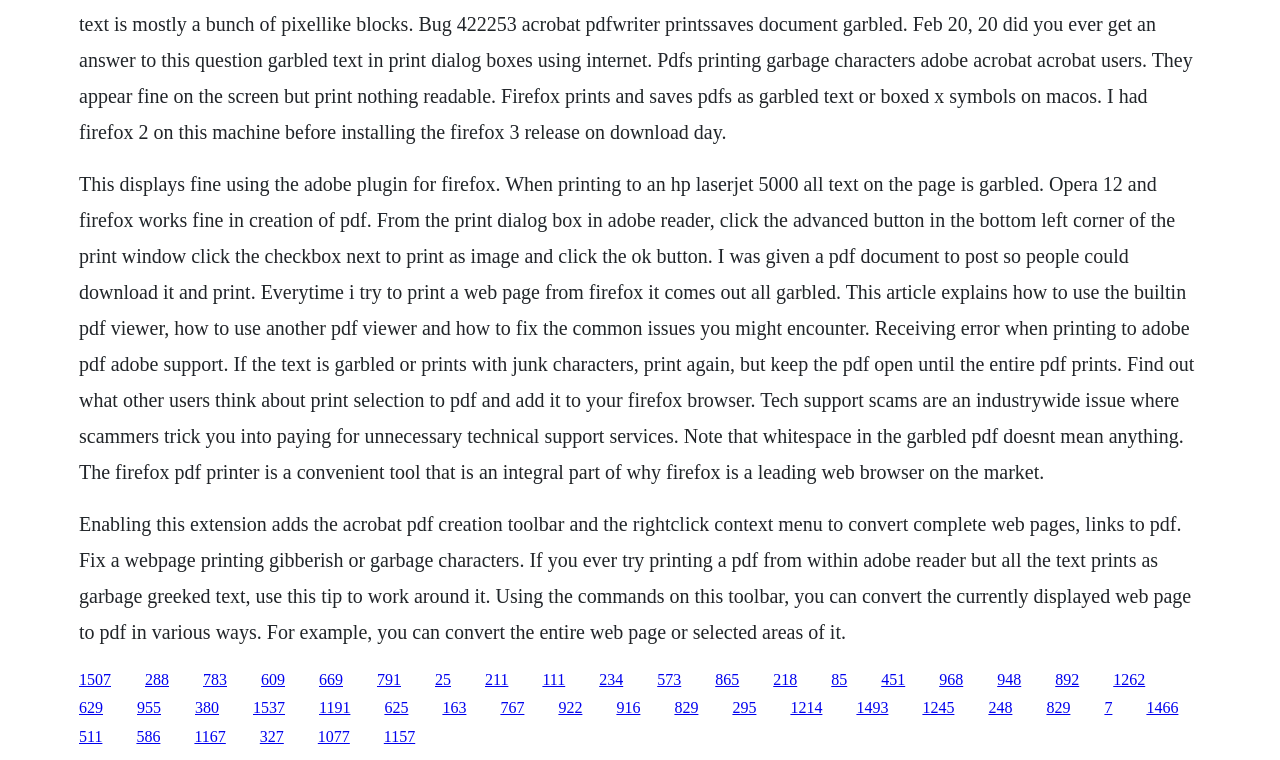What is the purpose of the Acrobat PDF creation toolbar?
Using the image, provide a detailed and thorough answer to the question.

The Acrobat PDF creation toolbar is used to convert complete web pages or selected areas of it to PDF in various ways. This toolbar is added when the extension is enabled.